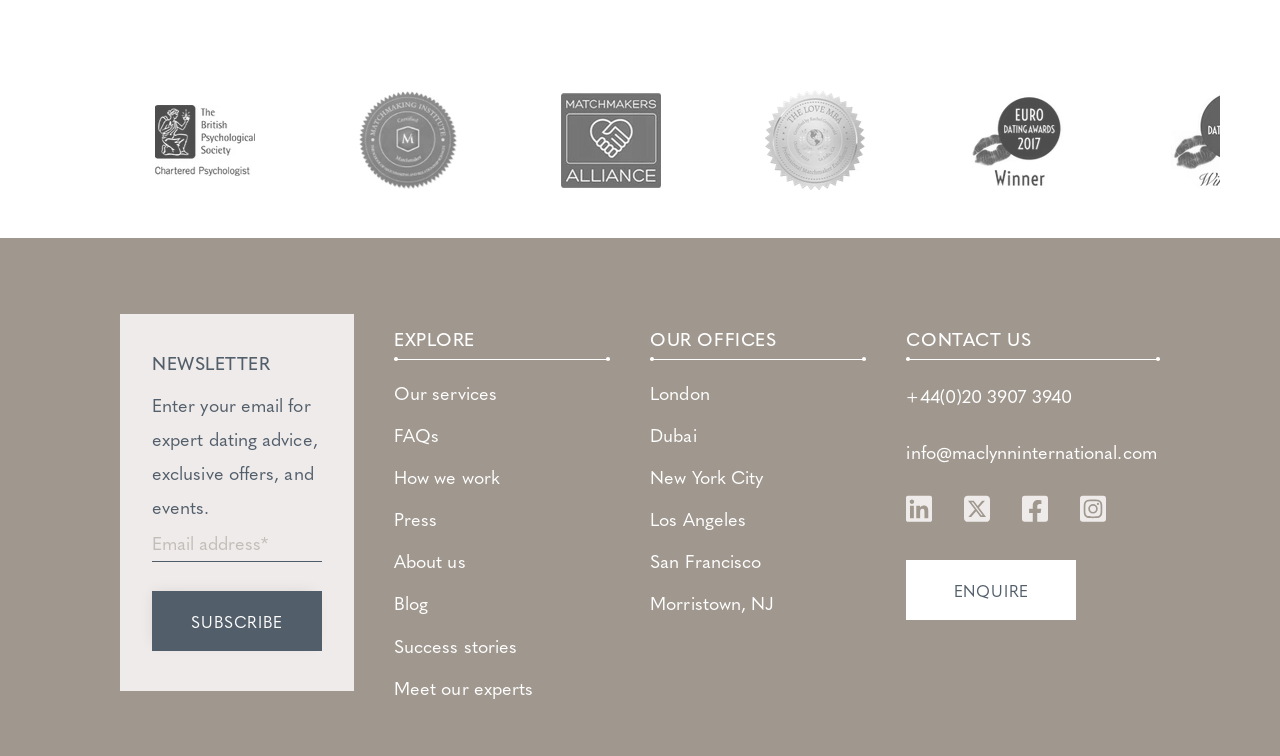Identify the bounding box of the HTML element described as: "aria-label="Instagram" title="Find Maclynn on Instagram"".

[0.838, 0.641, 0.871, 0.696]